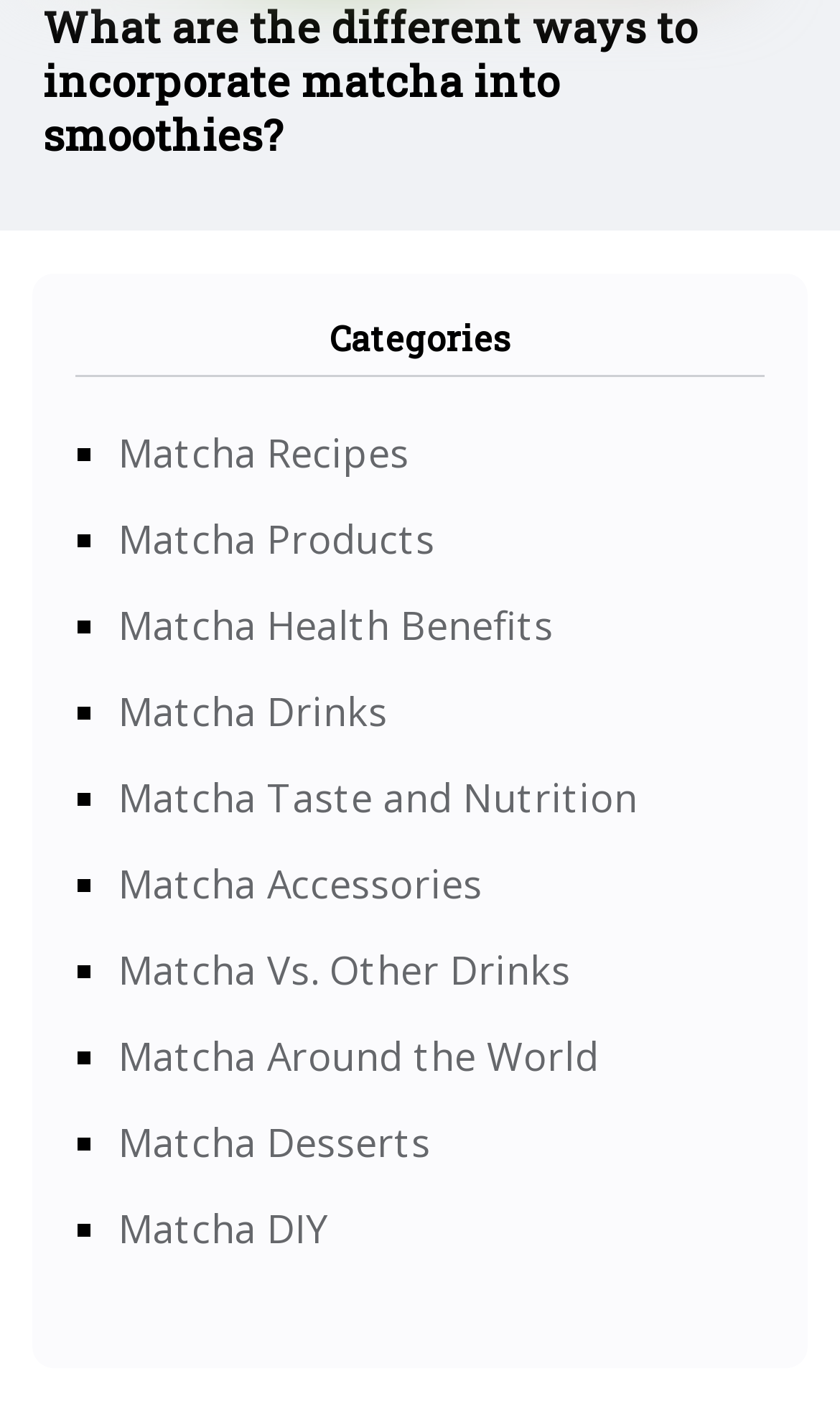How many list markers are there?
Please provide a single word or phrase as the answer based on the screenshot.

11